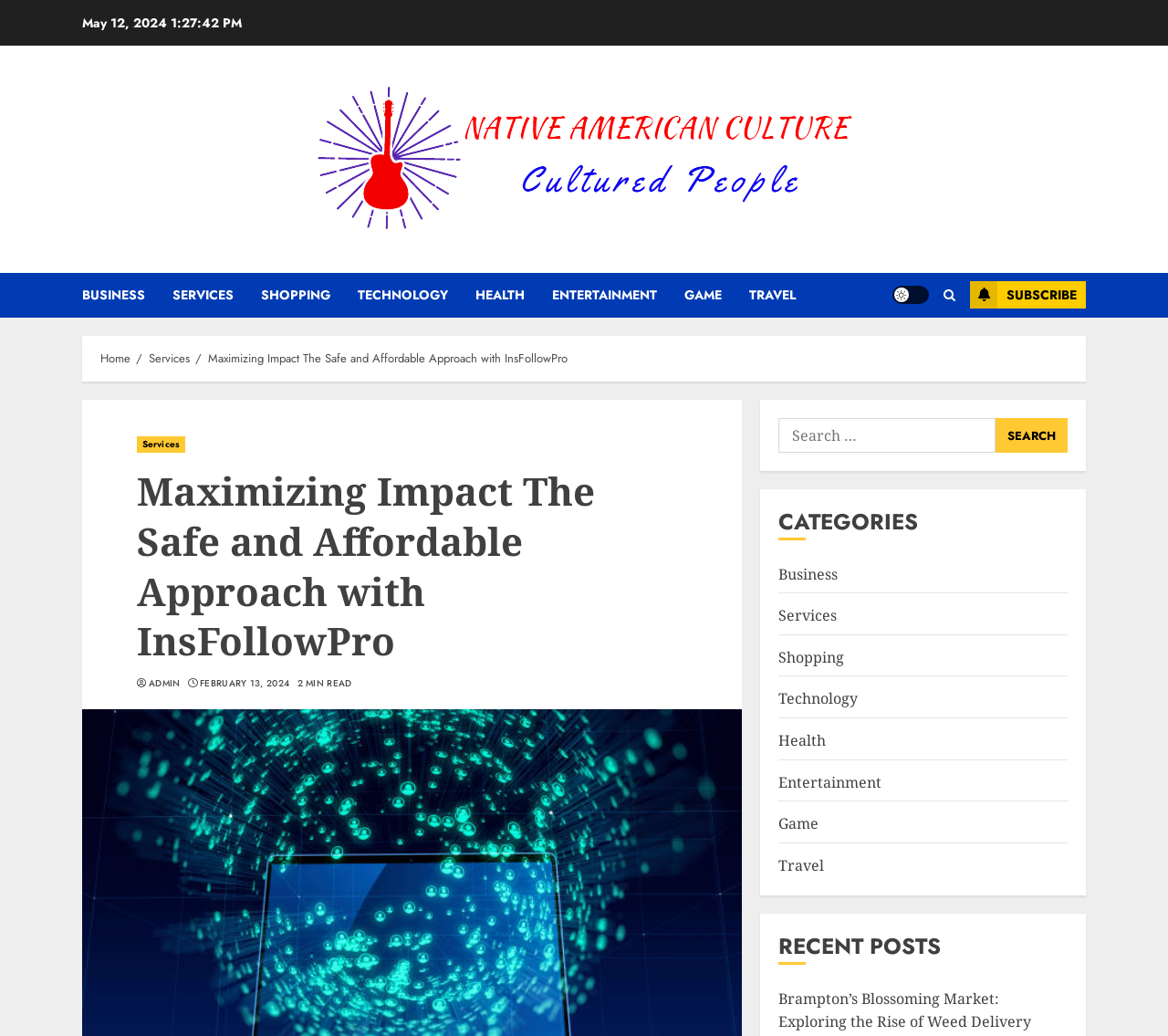Please find and provide the title of the webpage.

Maximizing Impact The Safe and Affordable Approach with InsFollowPro